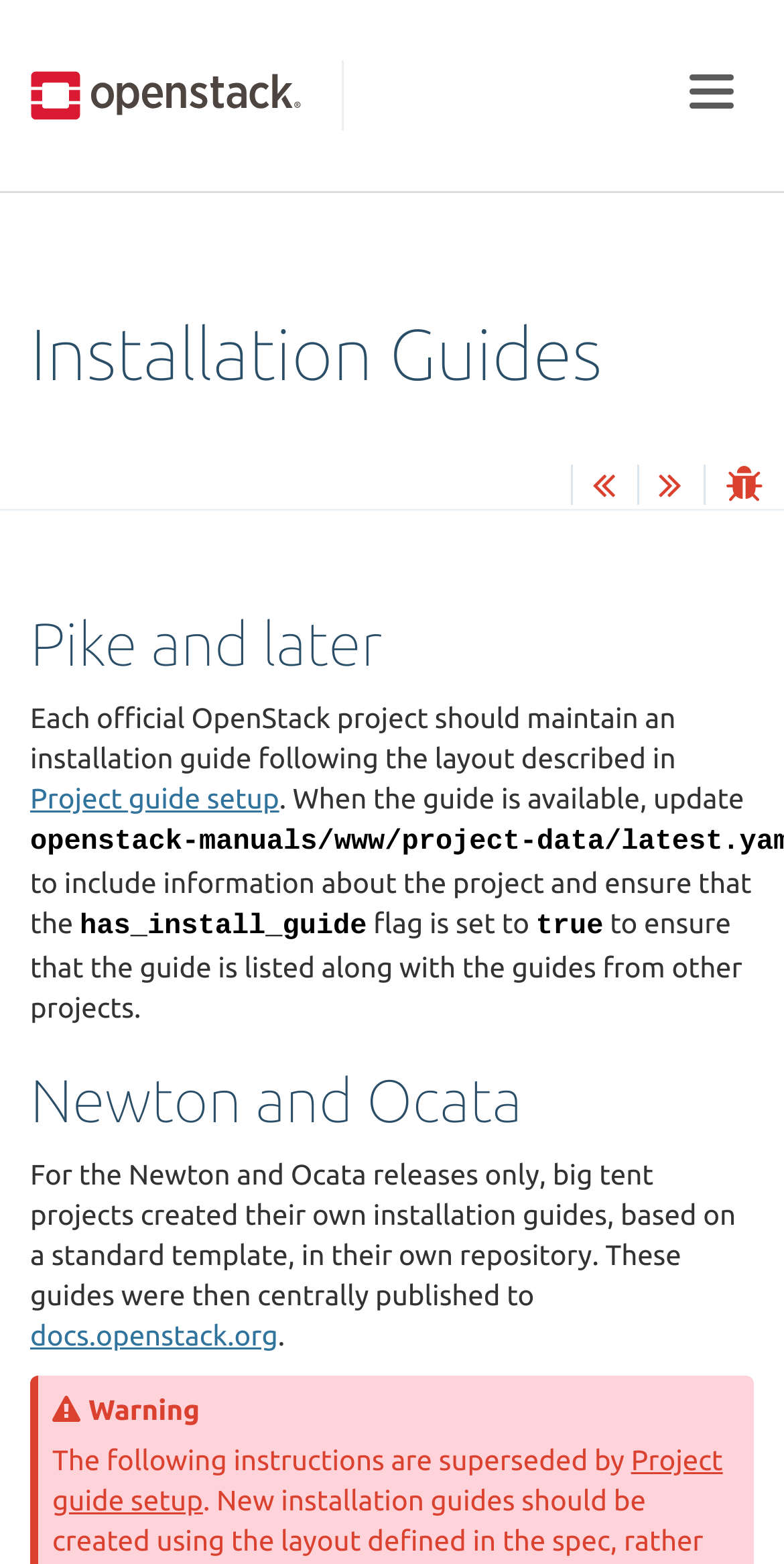What is the warning about on the webpage?
Craft a detailed and extensive response to the question.

The warning on the webpage indicates that the following instructions are superseded by something else, likely referring to the Project guide setup link.